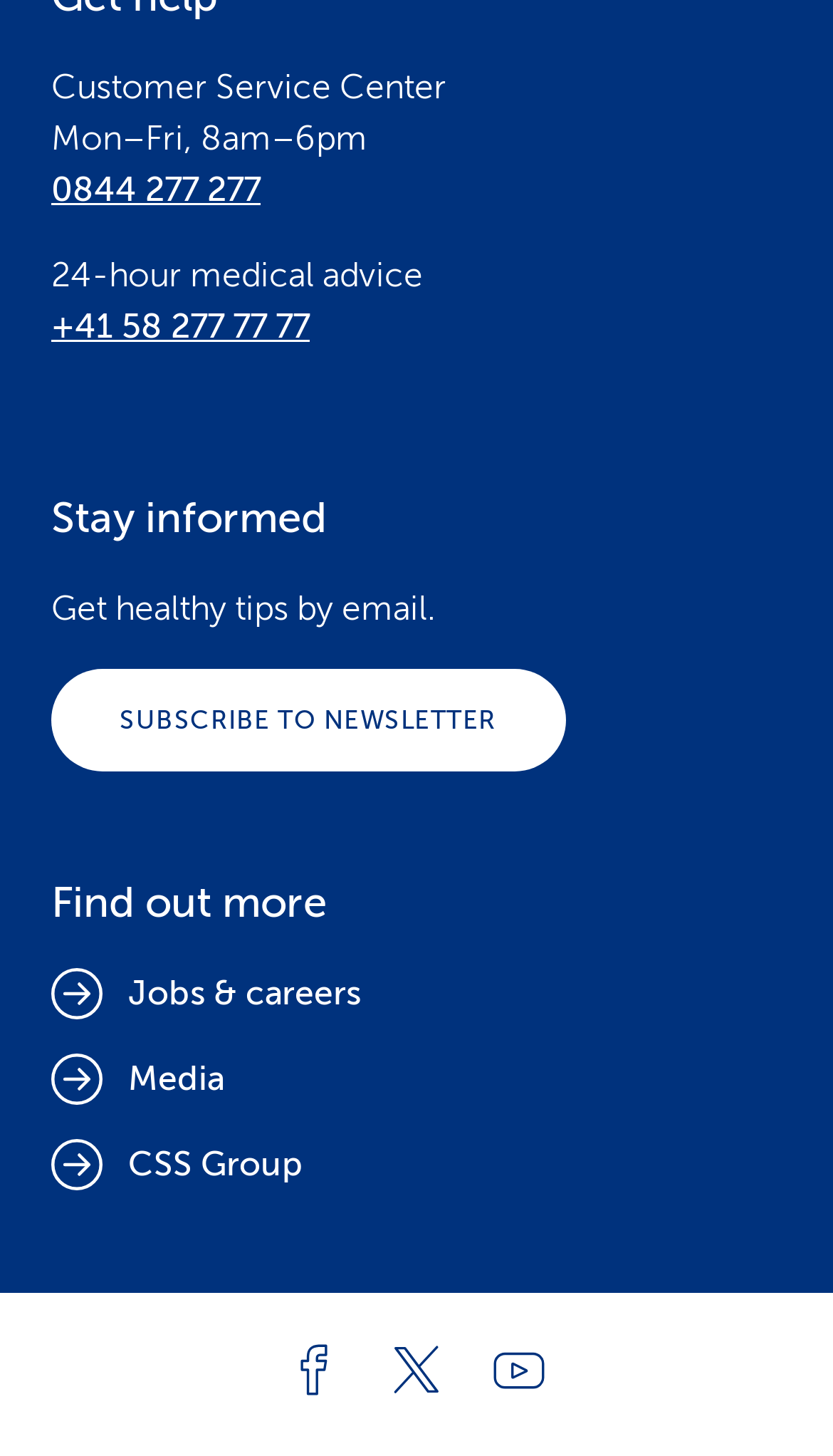Please find the bounding box coordinates of the element that must be clicked to perform the given instruction: "Visit Facebook page". The coordinates should be four float numbers from 0 to 1, i.e., [left, top, right, bottom].

[0.346, 0.922, 0.408, 0.958]